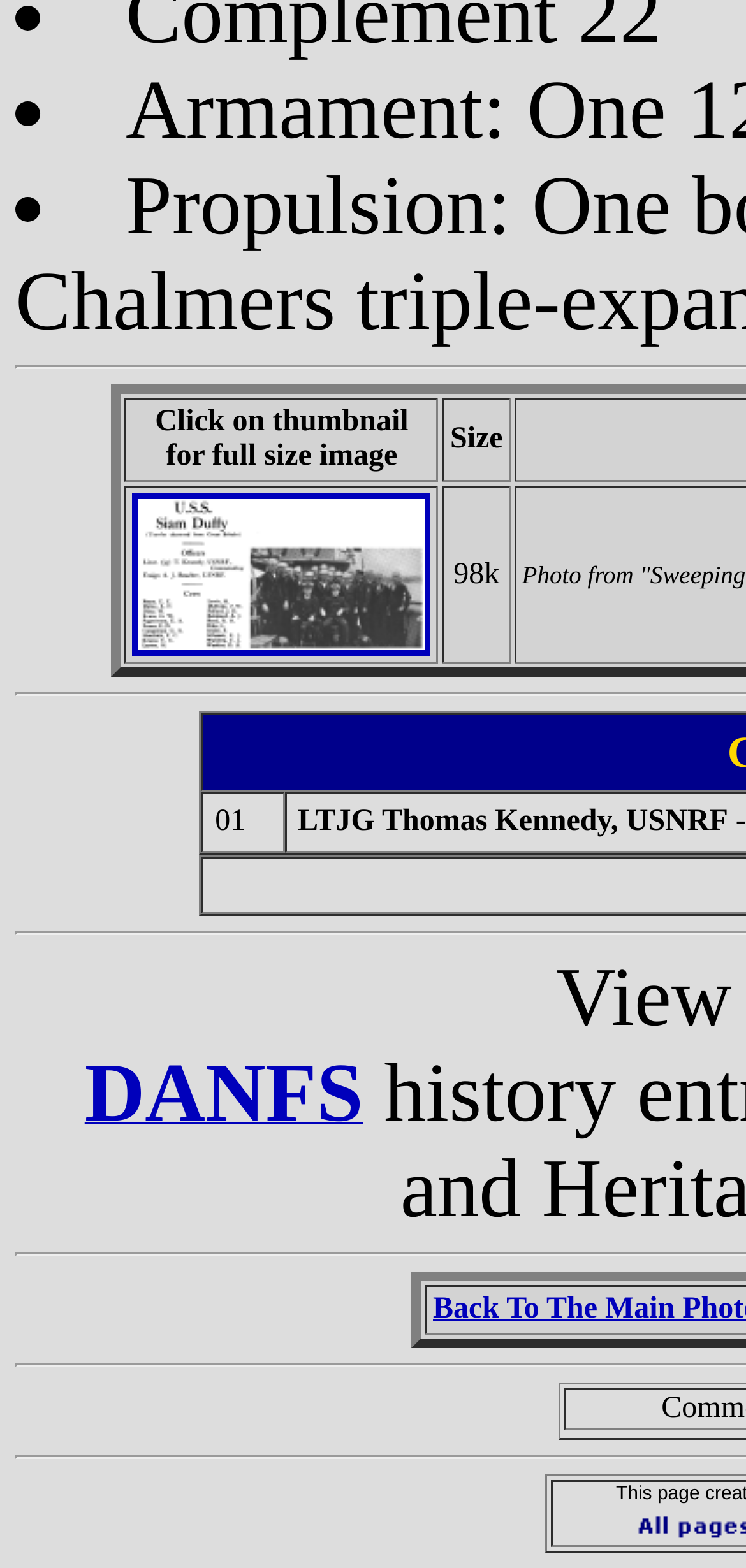What is the link at the bottom of the page?
Look at the image and answer with only one word or phrase.

DANFS